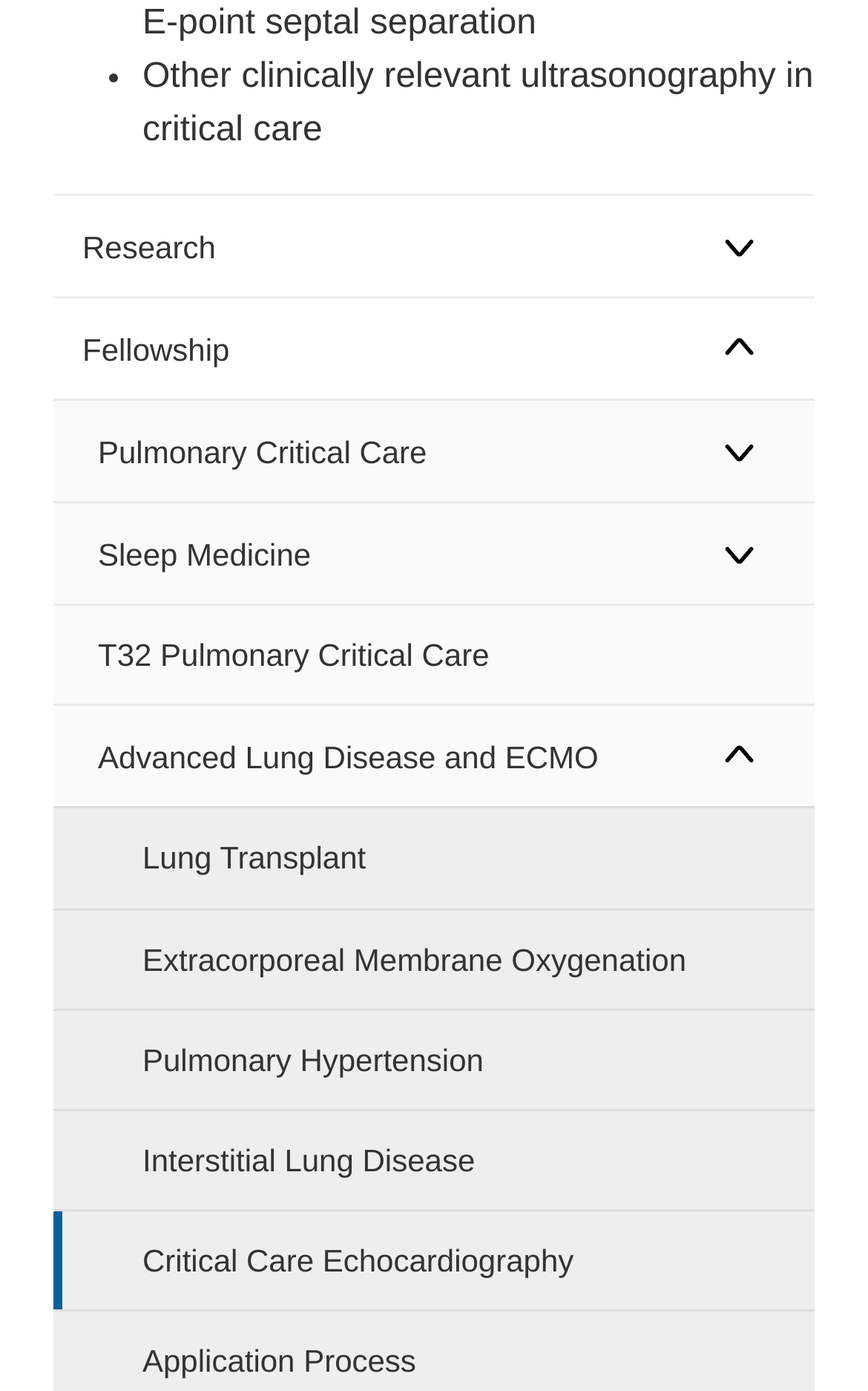Bounding box coordinates are specified in the format (top-left x, top-left y, bottom-right x, bottom-right y). All values are floating point numbers bounded between 0 and 1. Please provide the bounding box coordinate of the region this sentence describes: Pulmonary Hypertension

[0.062, 0.726, 0.938, 0.797]